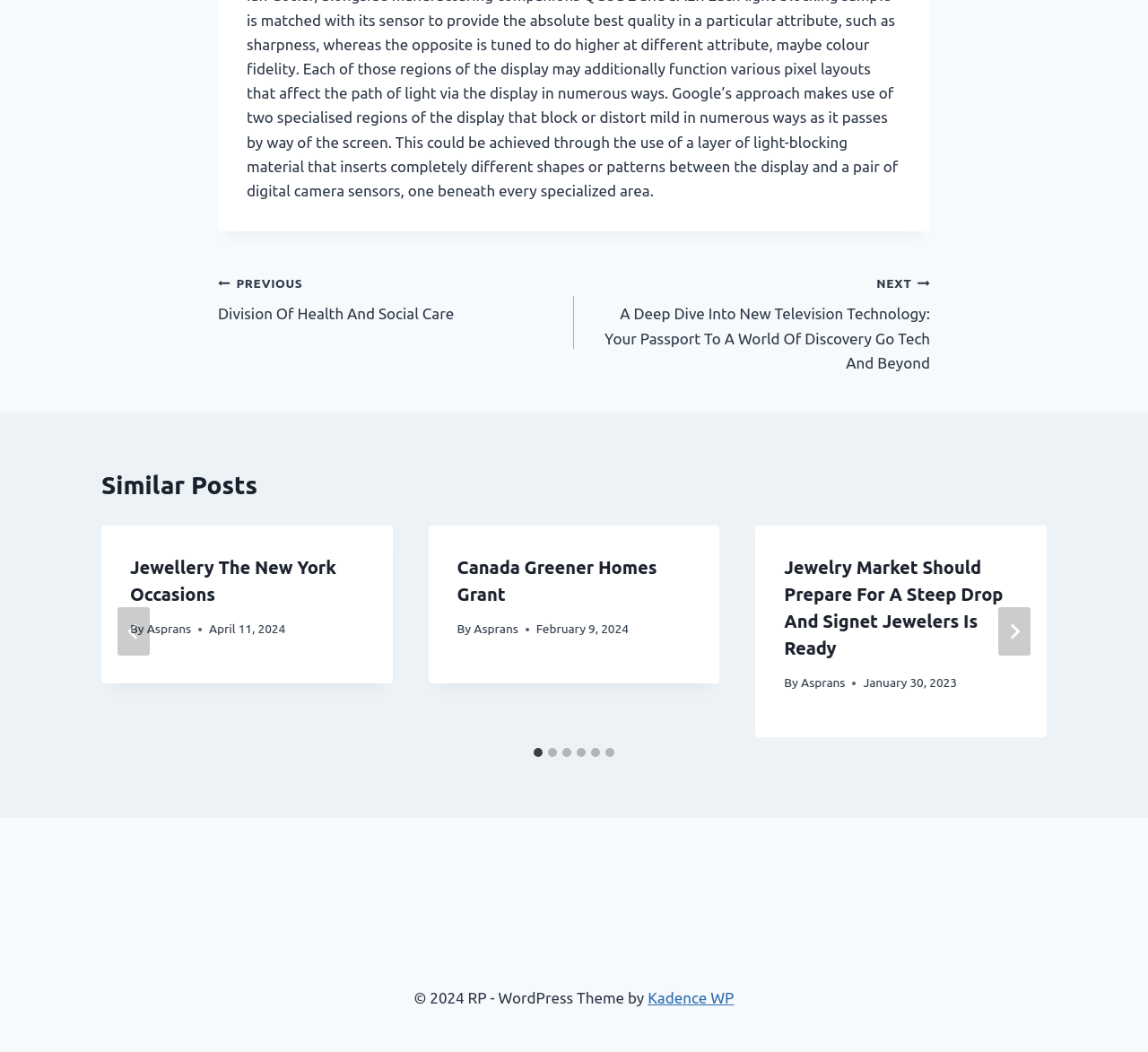What is the title of the first post?
Please analyze the image and answer the question with as much detail as possible.

I found the title of the first post by looking at the heading element inside the first article element, which is 'Jewellery The New York Occasions'.